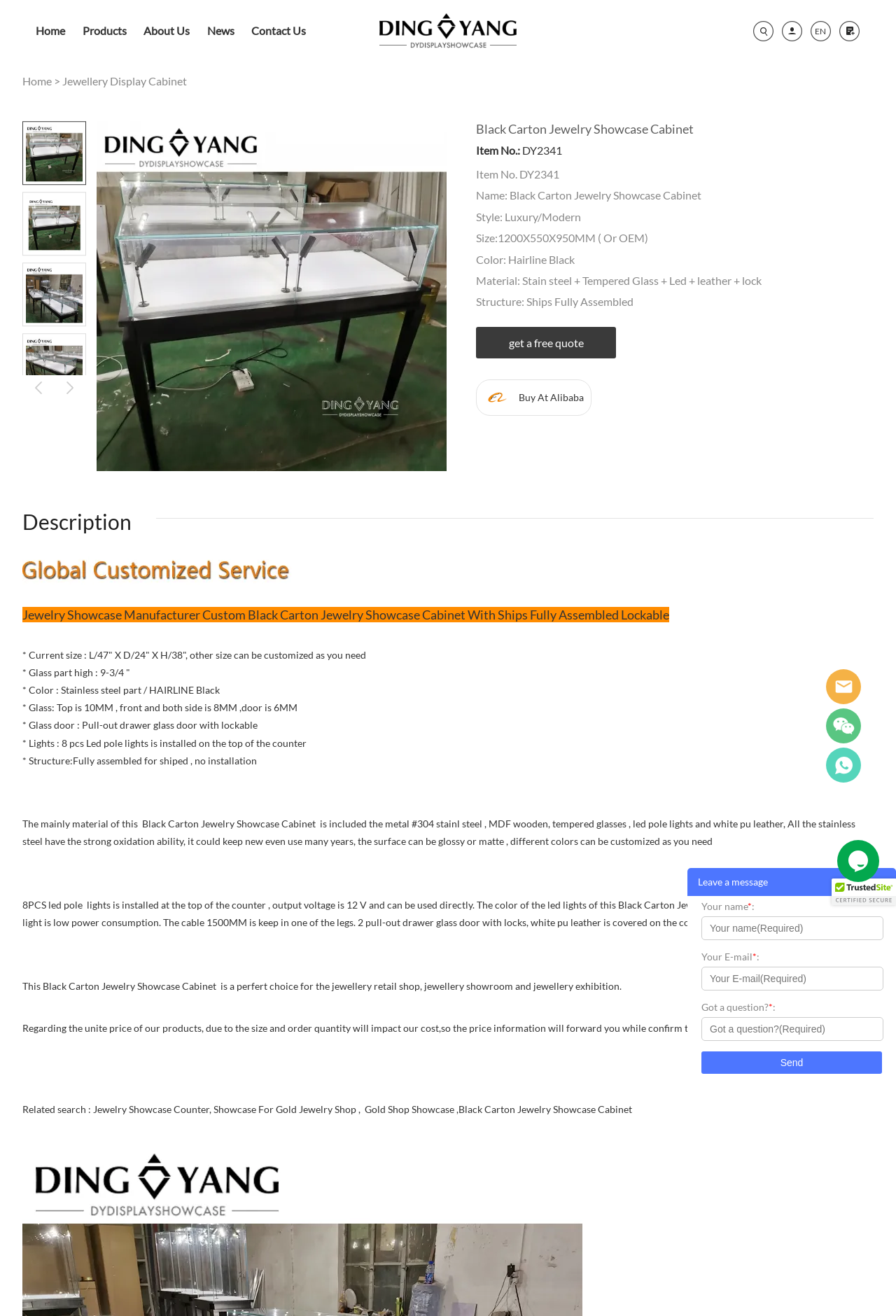What type of product is showcased on this webpage?
Provide a well-explained and detailed answer to the question.

Based on the webpage content, especially the heading 'Black Carton Jewelry Showcase Cabinet' and the detailed description of the product, it is clear that the webpage is showcasing a Jewelry Showcase Cabinet.